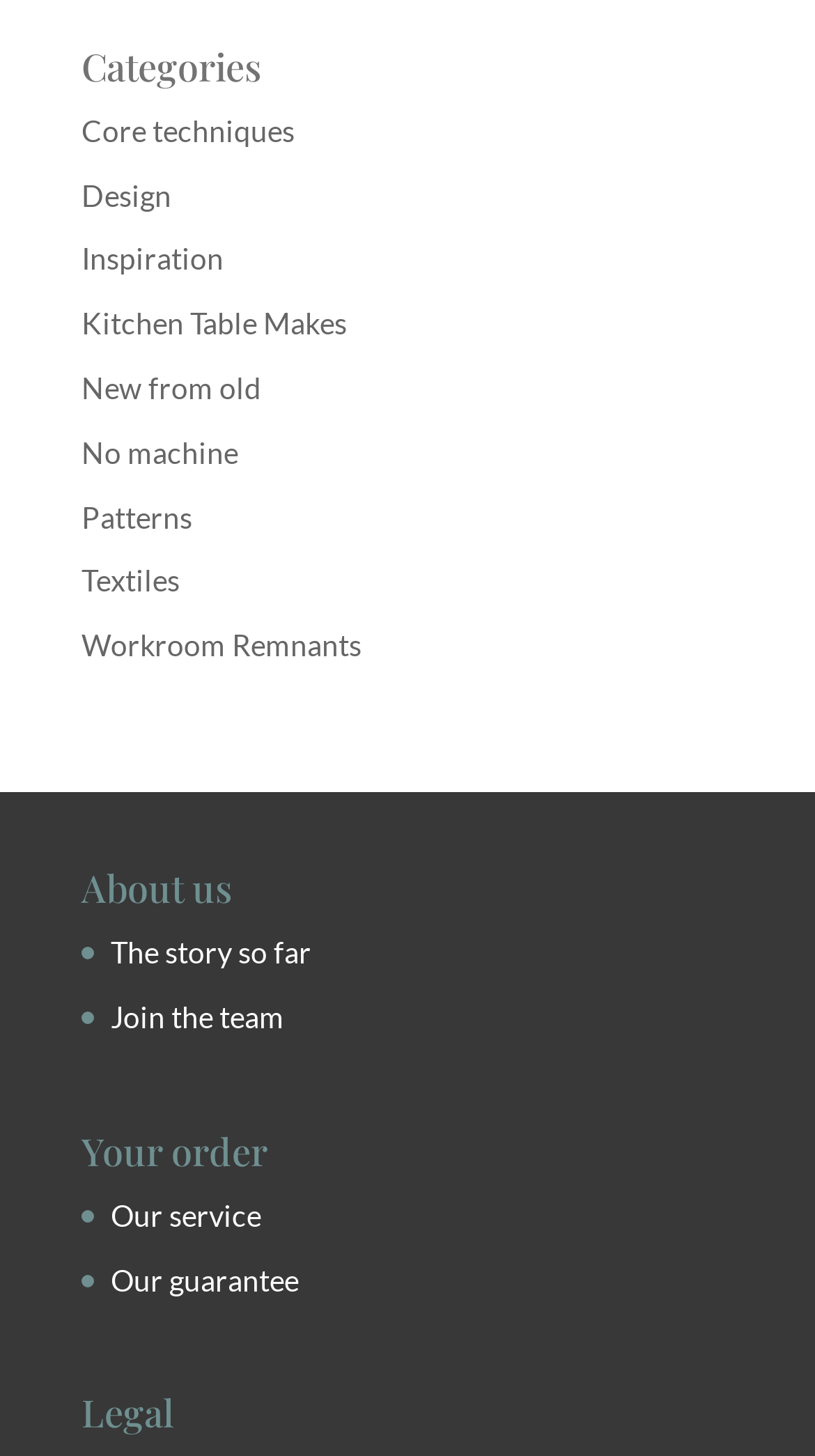How many links are under the 'About us' heading?
Please respond to the question with a detailed and informative answer.

Under the 'About us' heading, I found two links: 'The story so far' and 'Join the team', which indicates that there are two links under this heading.